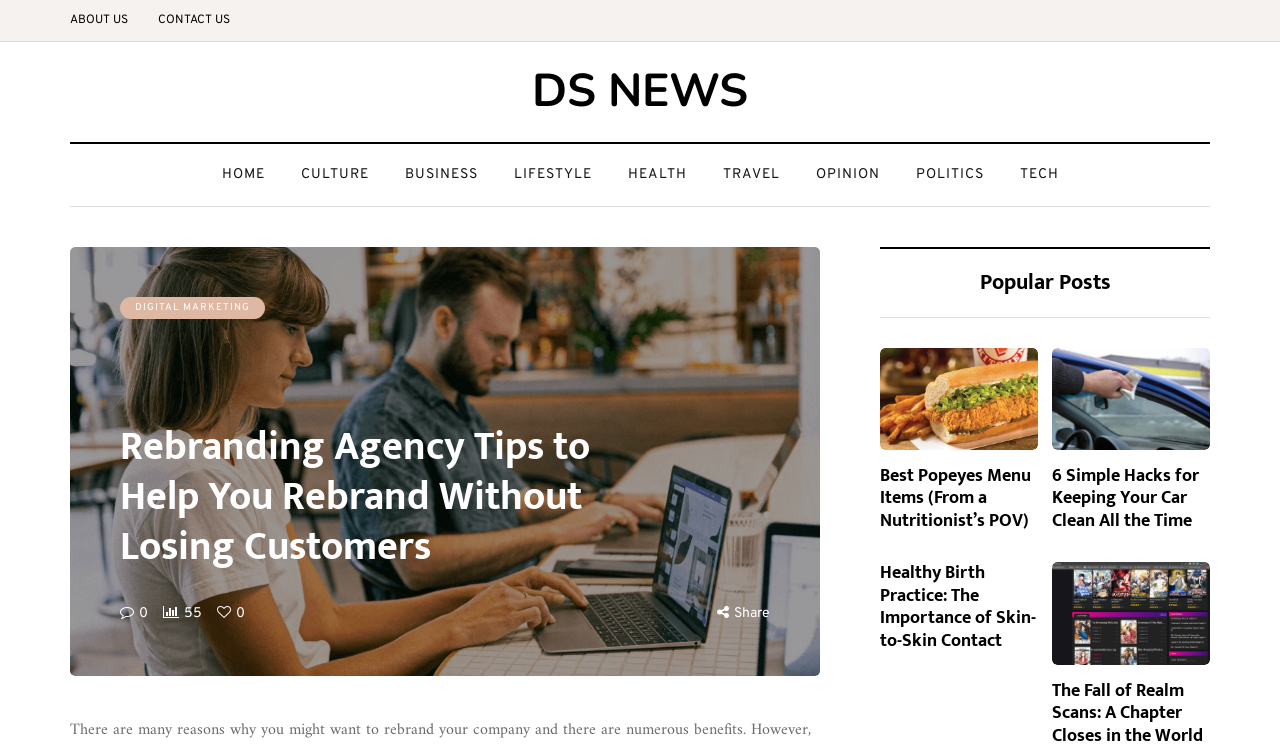Provide the bounding box coordinates of the area you need to click to execute the following instruction: "view digital marketing page".

[0.094, 0.397, 0.207, 0.425]